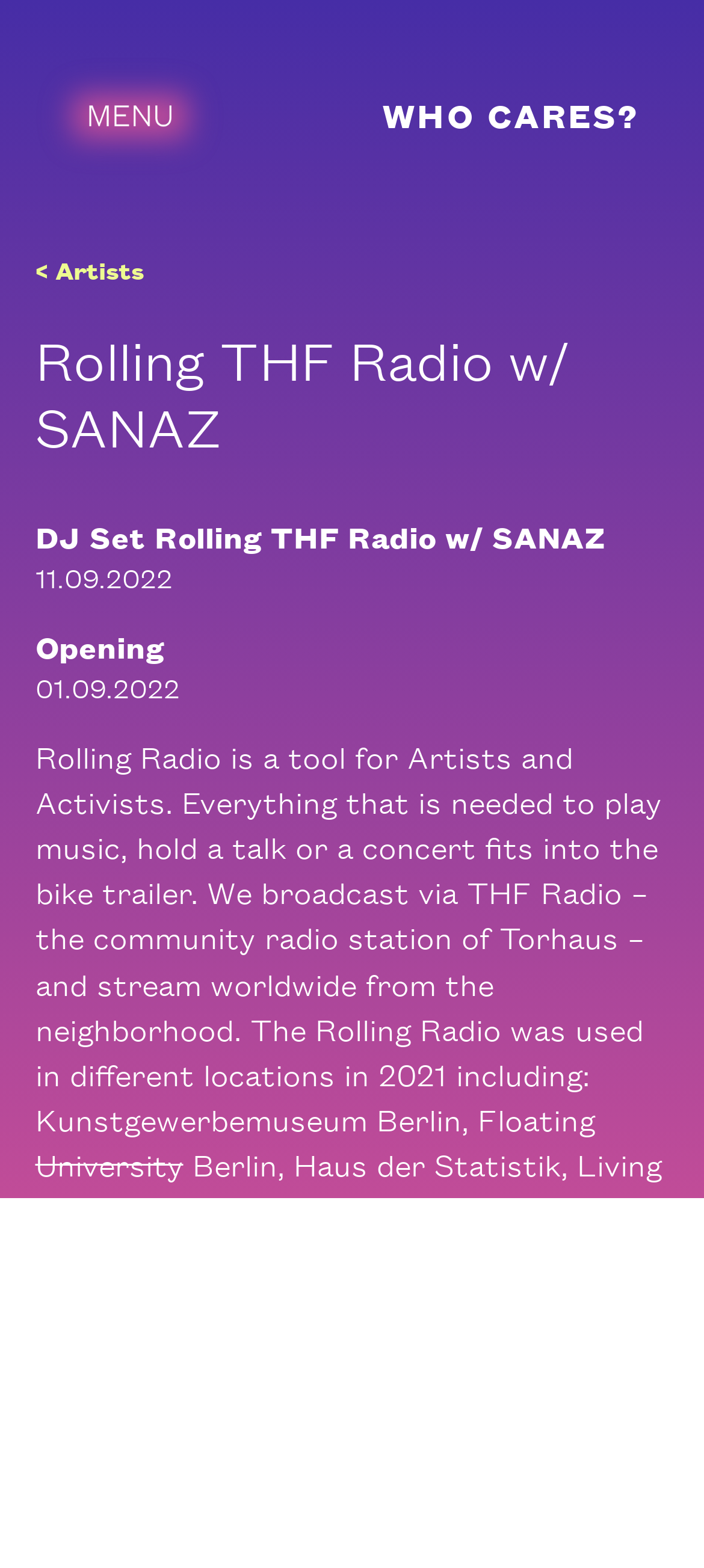What is the name of the community radio station?
Please use the image to deliver a detailed and complete answer.

The name of the community radio station can be found in the StaticText element on the webpage, which mentions that they broadcast via THF Radio.